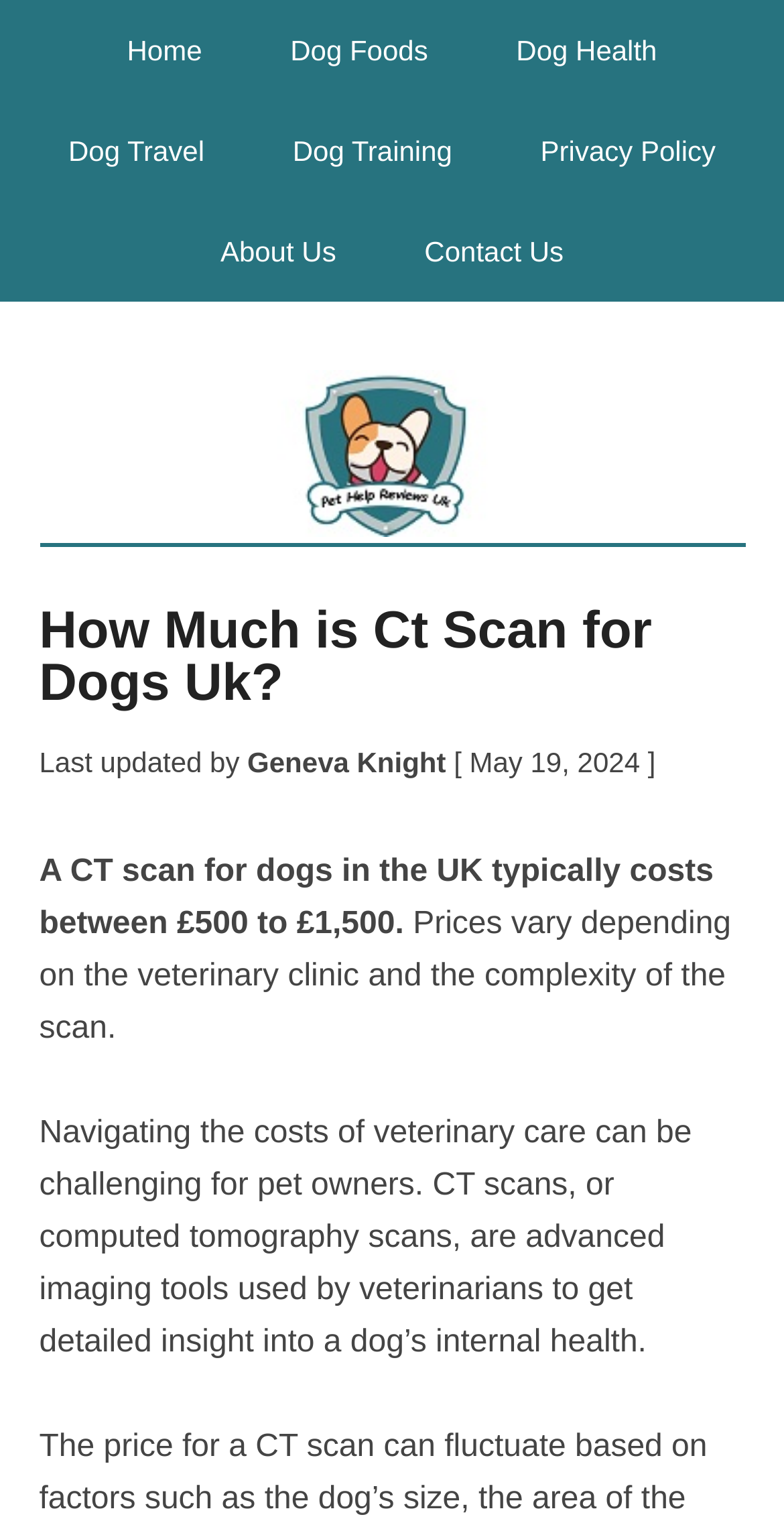What is the typical cost of a CT scan for dogs in the UK?
Please provide a single word or phrase as your answer based on the image.

£500 to £1,500